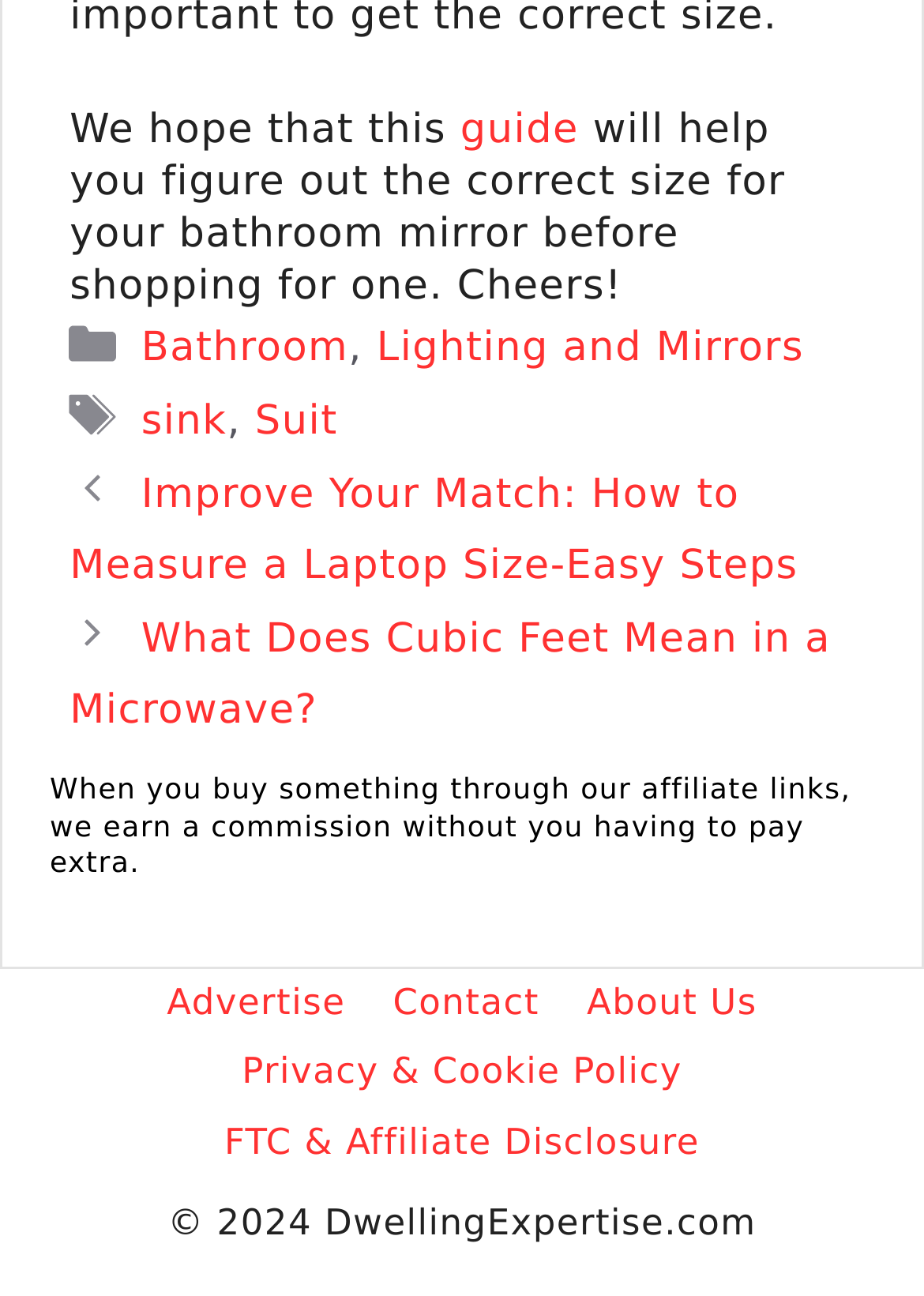From the webpage screenshot, predict the bounding box coordinates (top-left x, top-left y, bottom-right x, bottom-right y) for the UI element described here: Lighting and Mirrors

[0.407, 0.251, 0.87, 0.288]